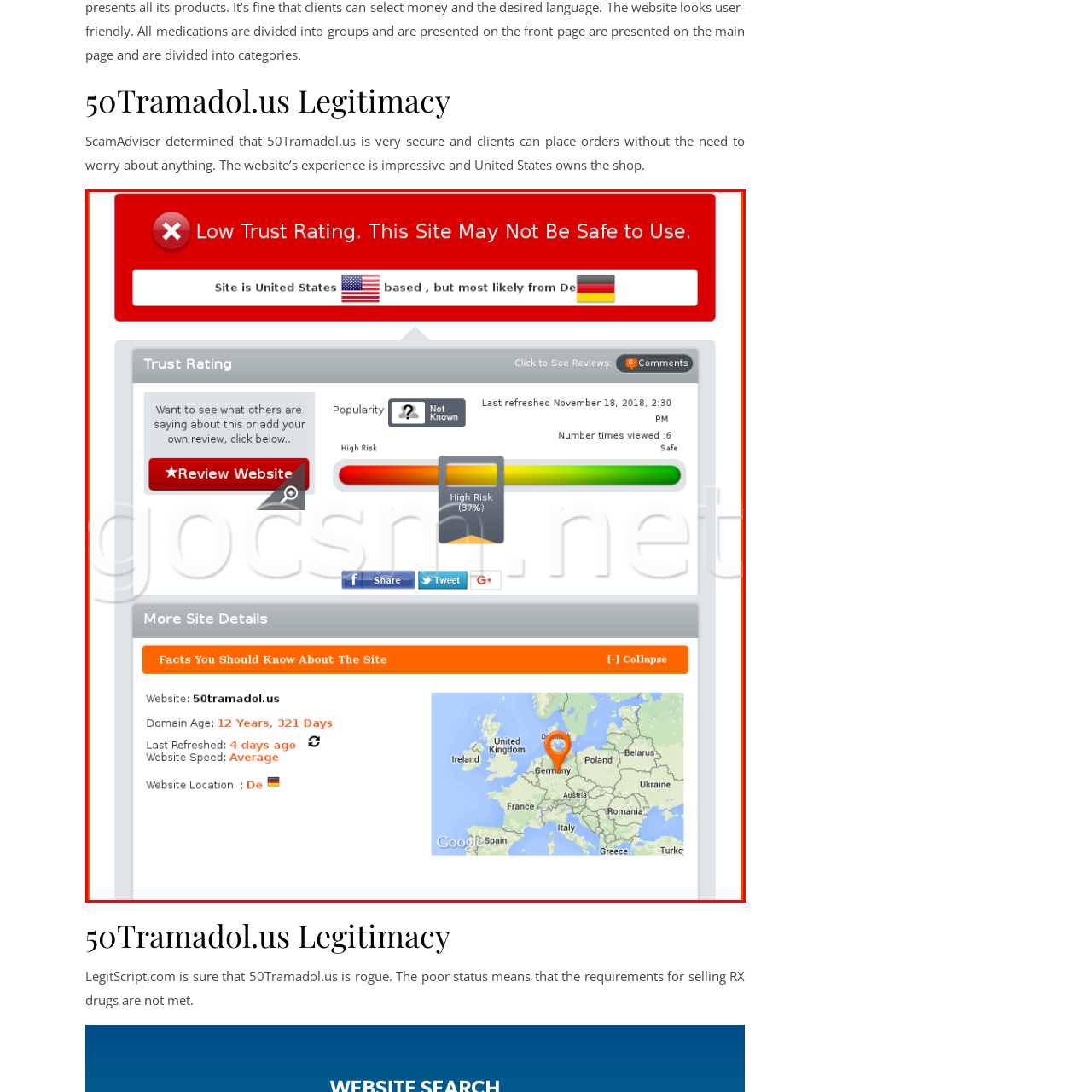Please provide a thorough description of the image inside the red frame.

The image provides a visual representation of a website review for 50Tramadol.us. Prominently displayed at the top is a red warning banner indicating that the site has a low trust rating, suggesting it may not be safe to use. Below this warning, there is information clarifying that the website is based in the United States but most likely operates from Germany, highlighted by a flag icon.

Further down, the “Trust Rating” section features a high-risk indicator, marking the site with a cautionary "High Risk" label, which alerts users to potential security issues. This section includes an invitation to review the website, alongside options to share or tweet. 

Lastly, the image presents additional site details: the domain age of 12 years and 321 days, a last refresh date, and average website speed. A map highlights the website's location in Germany, reinforcing the site's international context. Overall, the image encapsulates critical information for users considering their online safety when engaging with this website.